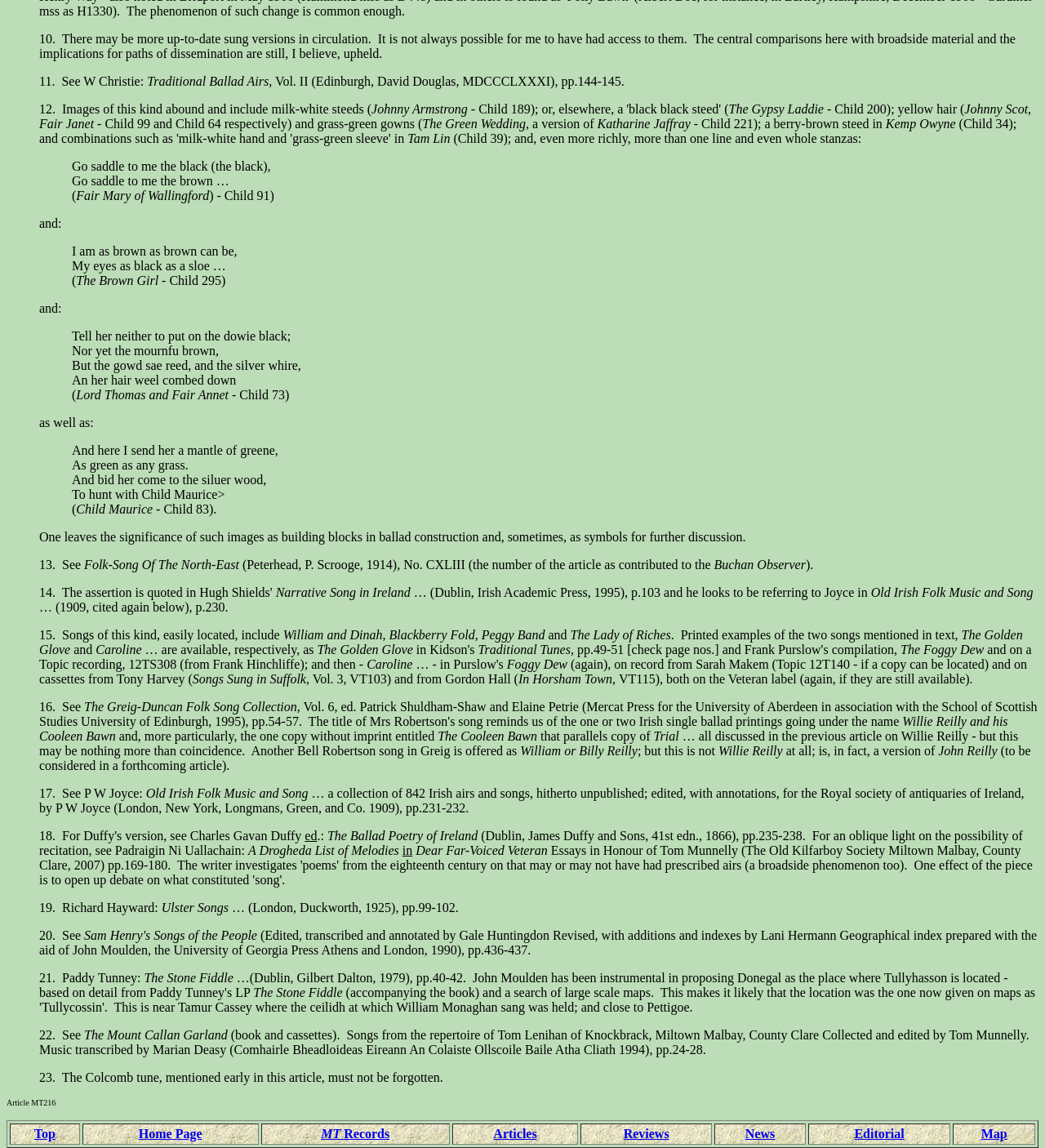Please study the image and answer the question comprehensively:
What is the title of the first ballad mentioned?

The first ballad mentioned is 'Johnny Armstrong' which is mentioned in the text as an example of a traditional ballad air.